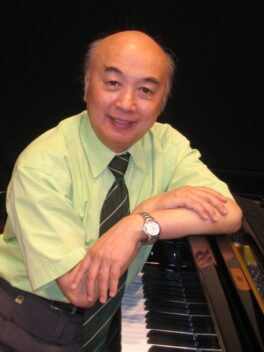Break down the image and describe each part extensively.

The image features Dan Zhaoyi, a renowned piano pedagogue from China, posing beside a grand piano. He is dressed in a light green shirt with a dark tie, exuding a warm and inviting demeanor. With a friendly smile, he rests his arms on the piano, showcasing his approachable personality. Dan Zhaoyi is celebrated for his significant contributions to piano education, having taught at the Sichuan Conservatory of Music for over three decades, and is currently instructing at the Shenzhen Arts School. His influence extends to numerous successful students who have excelled in international piano competitions, including Li Yundi, Chen Sa, and Zuo Zhang, marking him as a pivotal figure in the musical landscape of China.